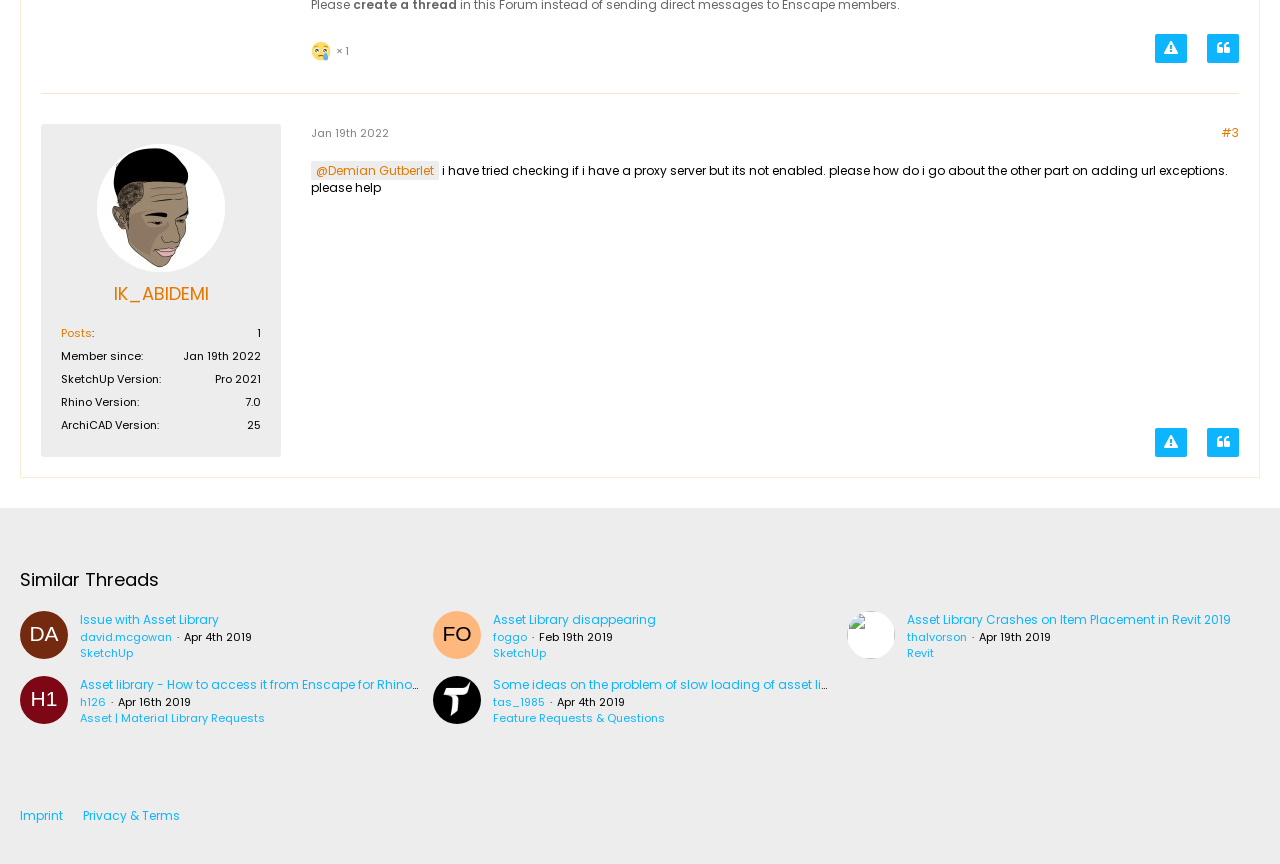Specify the bounding box coordinates (top-left x, top-left y, bottom-right x, bottom-right y) of the UI element in the screenshot that matches this description: Imprint

[0.016, 0.934, 0.049, 0.953]